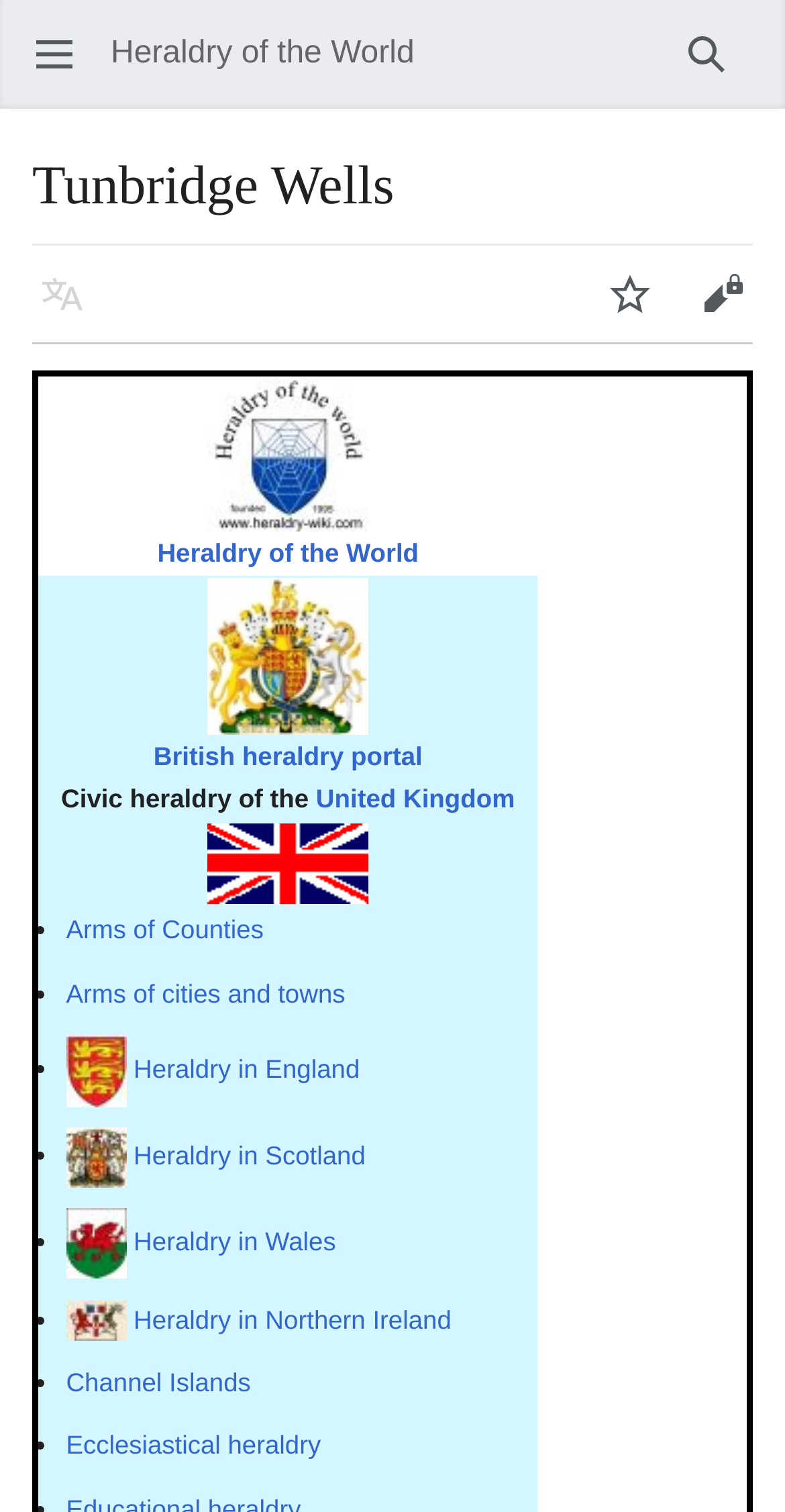Please identify the bounding box coordinates of the area that needs to be clicked to follow this instruction: "View Heraldry of the World".

[0.2, 0.356, 0.533, 0.376]